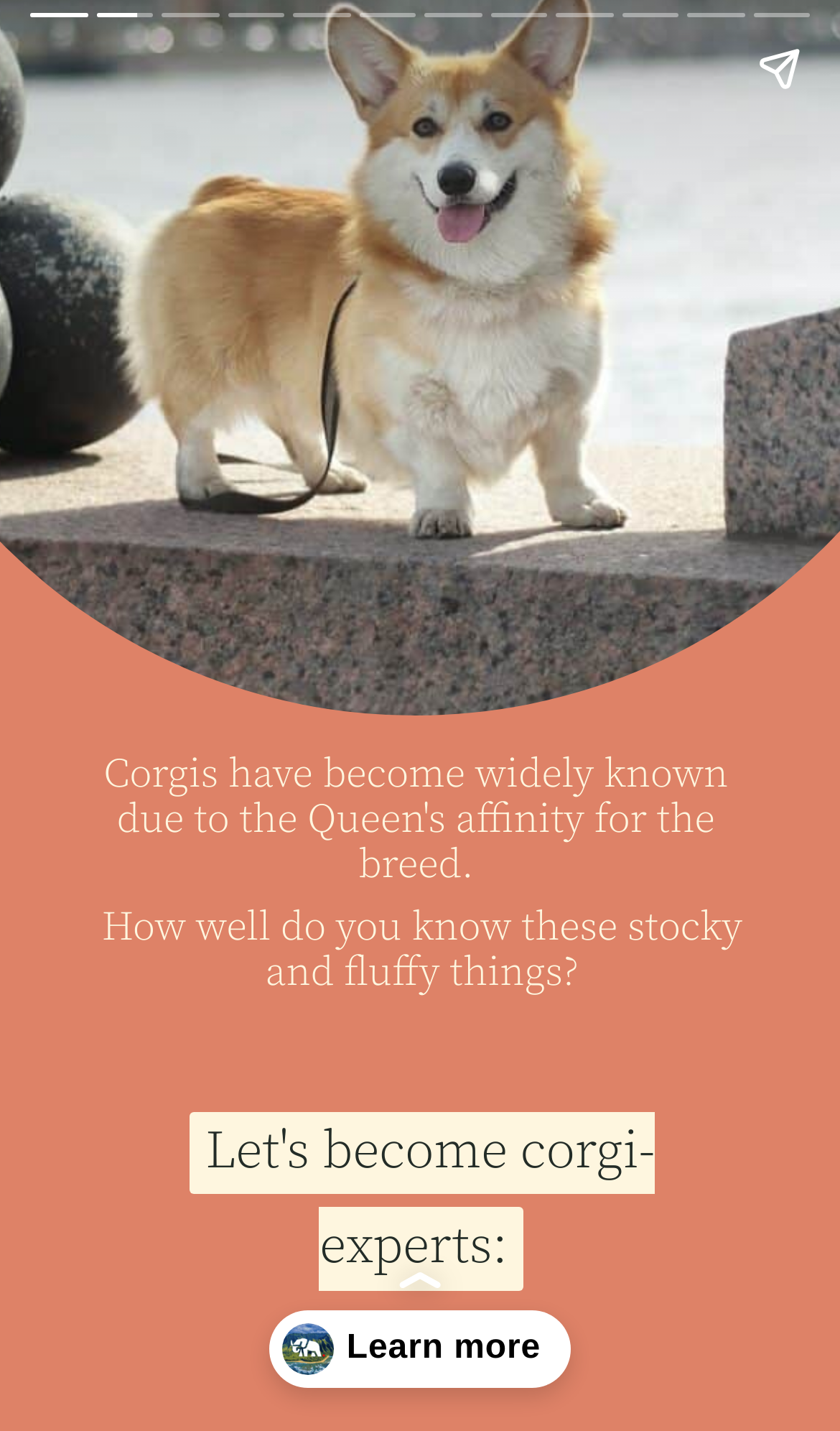Locate the heading on the webpage and return its text.

Continue exploring different breeds of dogs: